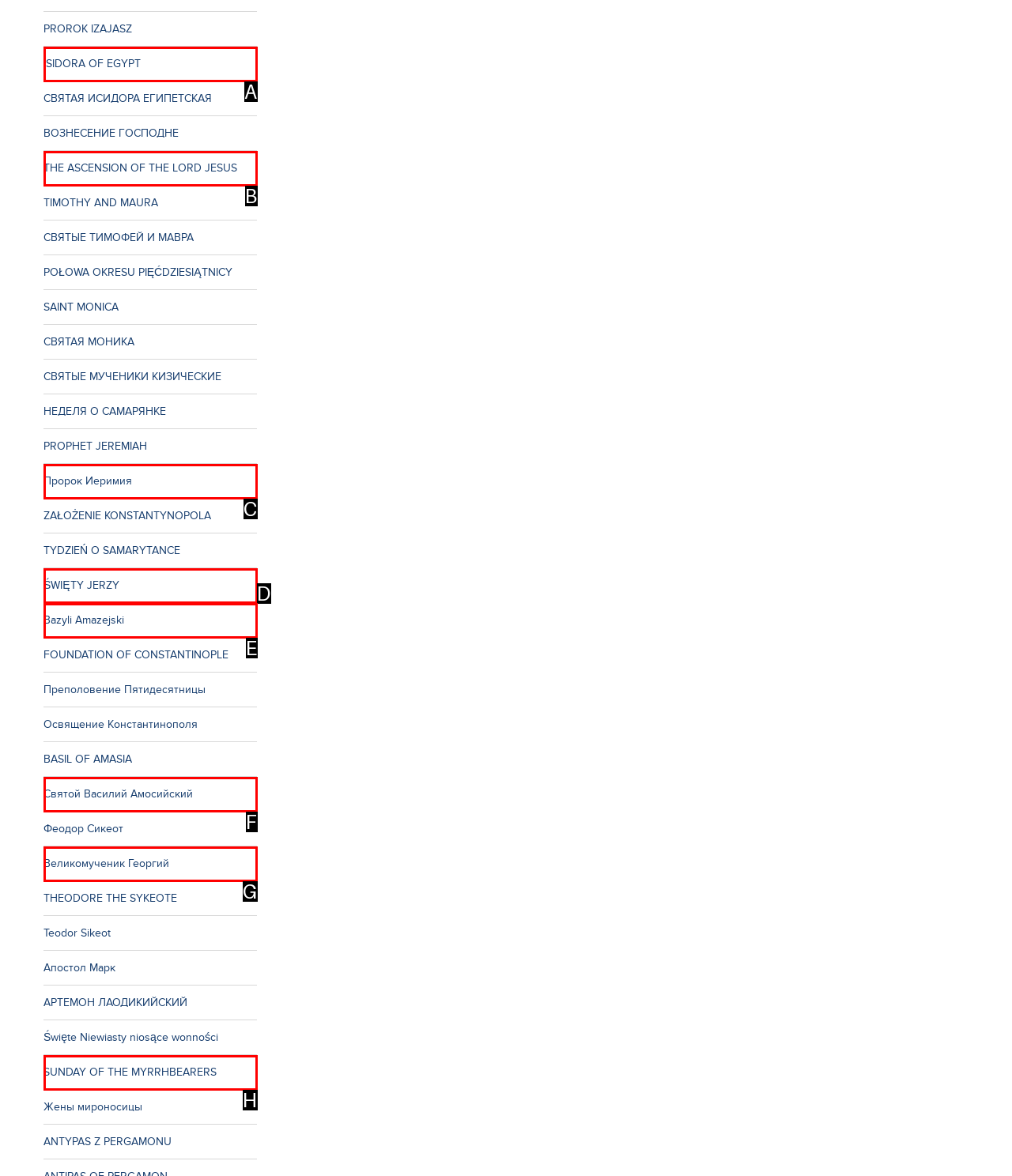Select the letter from the given choices that aligns best with the description: SUNDAY OF THE MYRRHBEARERS. Reply with the specific letter only.

H